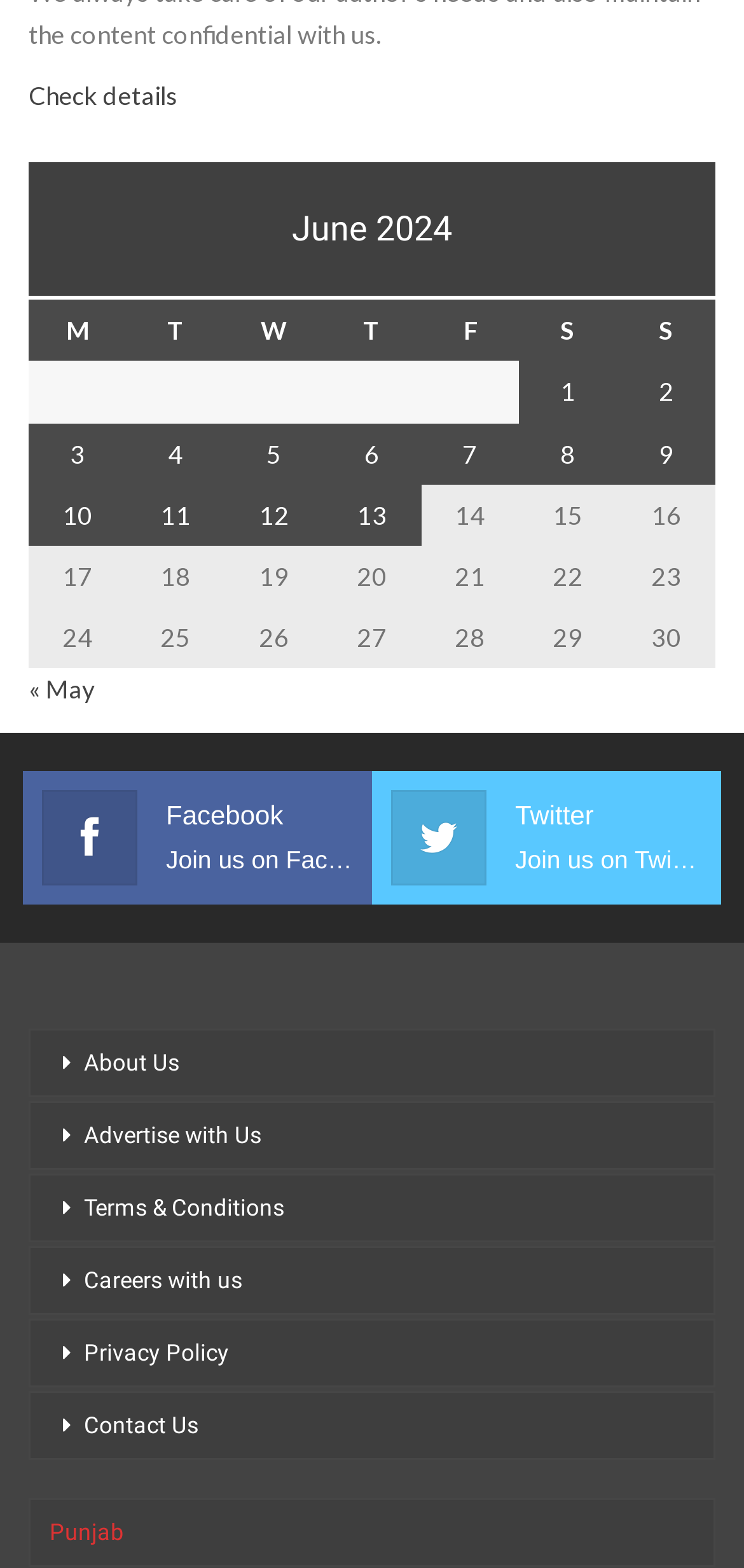Determine the bounding box for the described HTML element: "Contact Us". Ensure the coordinates are four float numbers between 0 and 1 in the format [left, top, right, bottom].

[0.038, 0.887, 0.962, 0.931]